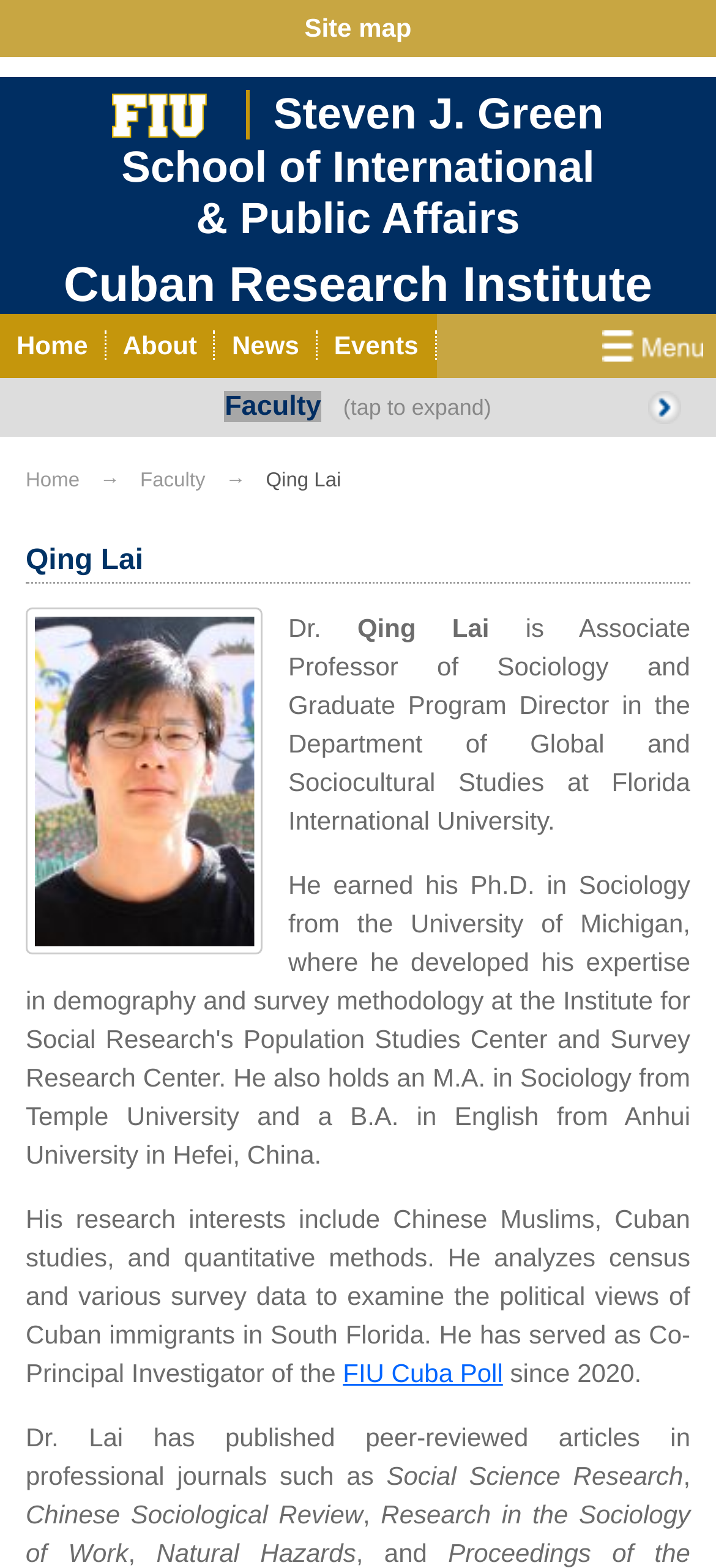Kindly determine the bounding box coordinates for the clickable area to achieve the given instruction: "Go to the Faculty page".

[0.0, 0.24, 0.174, 0.28]